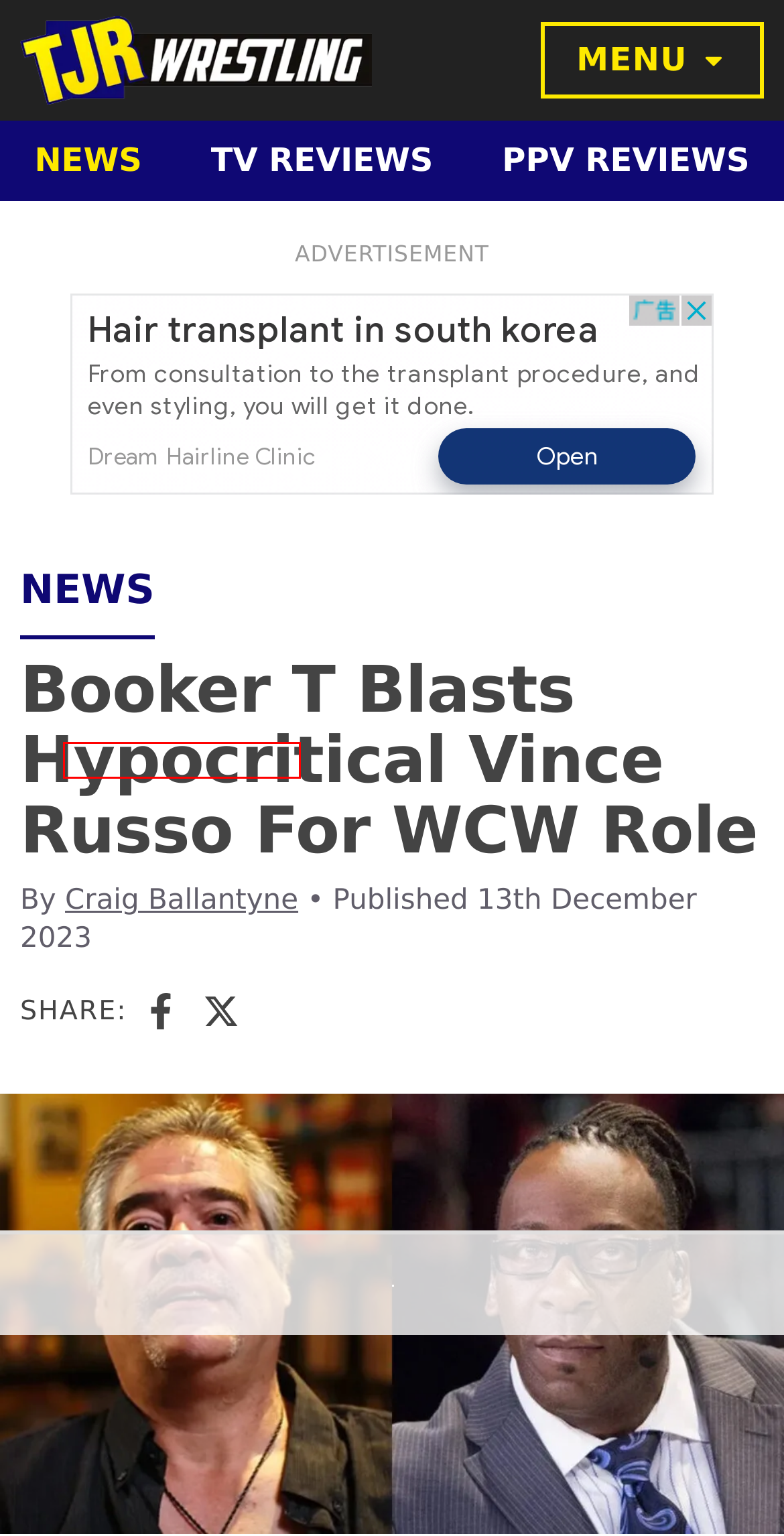You have a screenshot of a webpage with a red bounding box around an element. Choose the best matching webpage description that would appear after clicking the highlighted element. Here are the candidates:
A. Craig Ballantyne, author at TJR Wrestling
B. TJR Wrestling – Wrestling PPV Reviews, TV reviews and News
C. WWE Hall Of Famer Booker T Credits Vince Russo But Says He 'Broke The Cardinal Rule'
D. Wrestling TV Reviews – TJR Wrestling
E. Britt Baker Training With WWE Hall Of Famer – TJR Wrestling
F. Wrestling PPV Reviews – TJR Wrestling
G. News – TJR Wrestling
H. WWE Agrees New TV Deal For Raw – TJR Wrestling

A